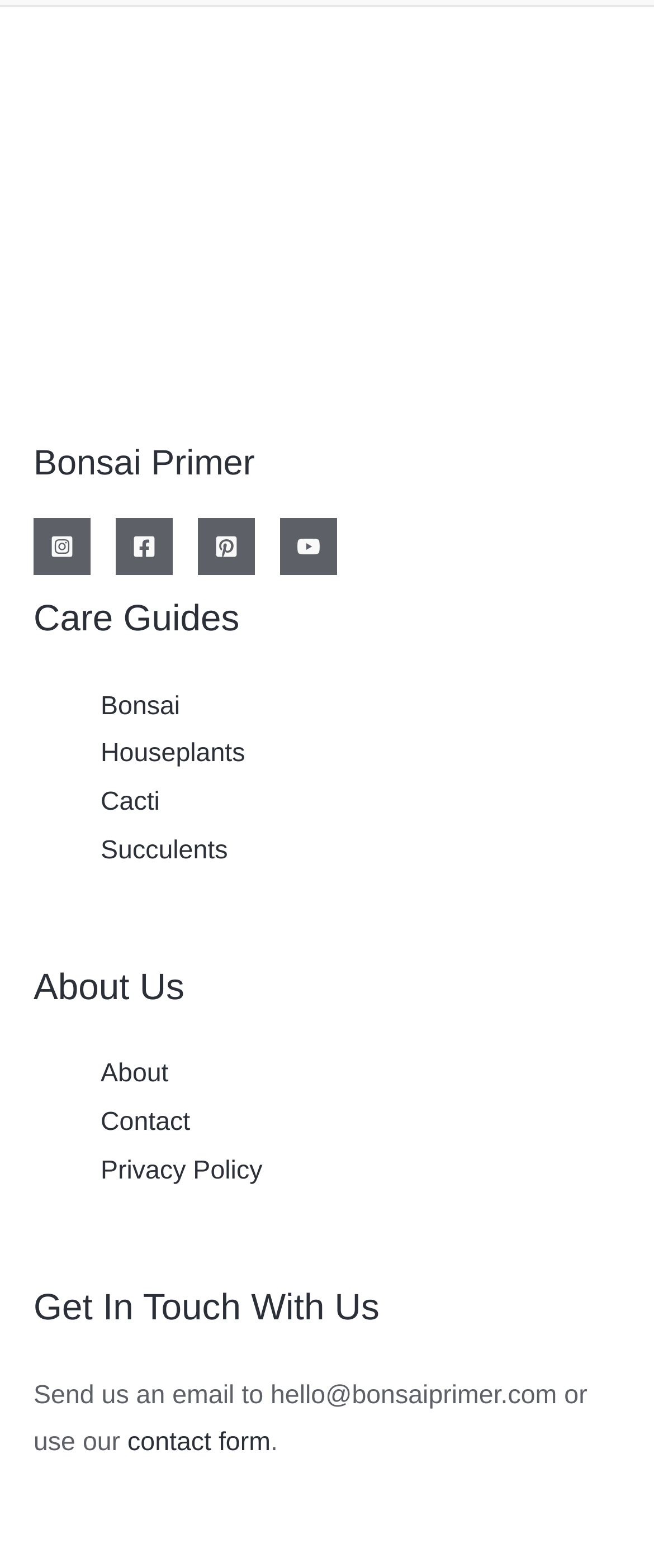Please pinpoint the bounding box coordinates for the region I should click to adhere to this instruction: "Contact through email".

[0.051, 0.88, 0.898, 0.929]